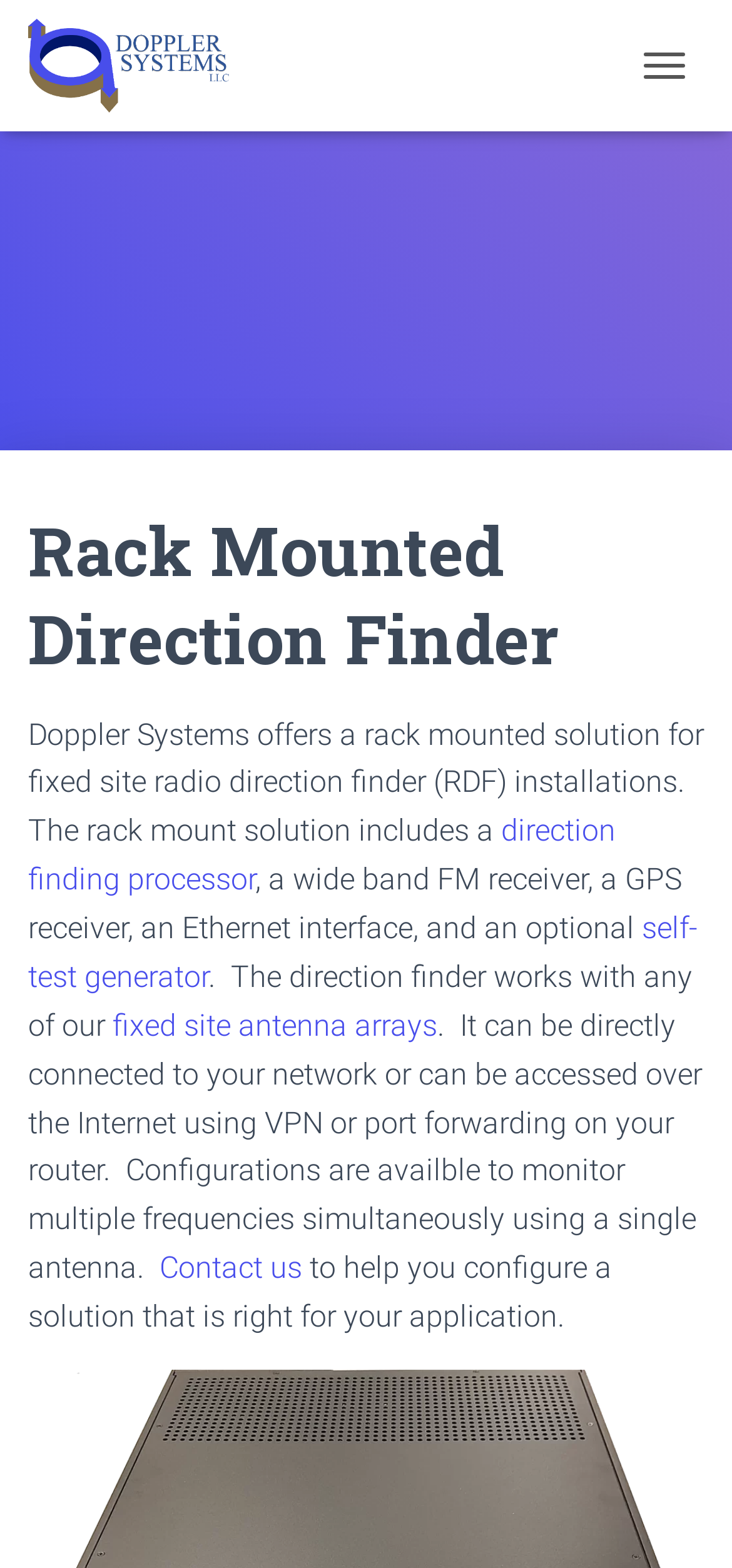Based on the image, give a detailed response to the question: What is the company name?

The company name can be found at the top left corner of the webpage, where it is written as 'Doppler Systems, LLC' and also has an image with the same name.